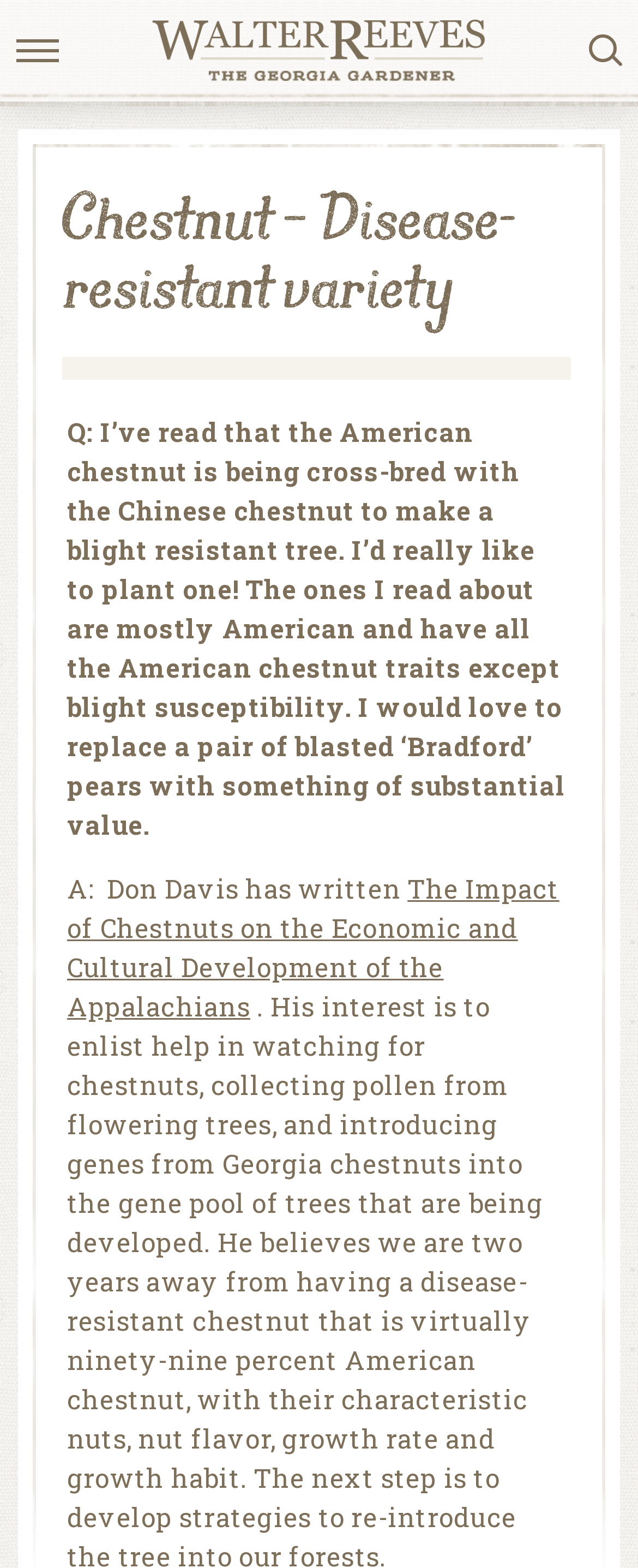Who has written about the impact of chestnuts?
Look at the image and answer with only one word or phrase.

Don Davis